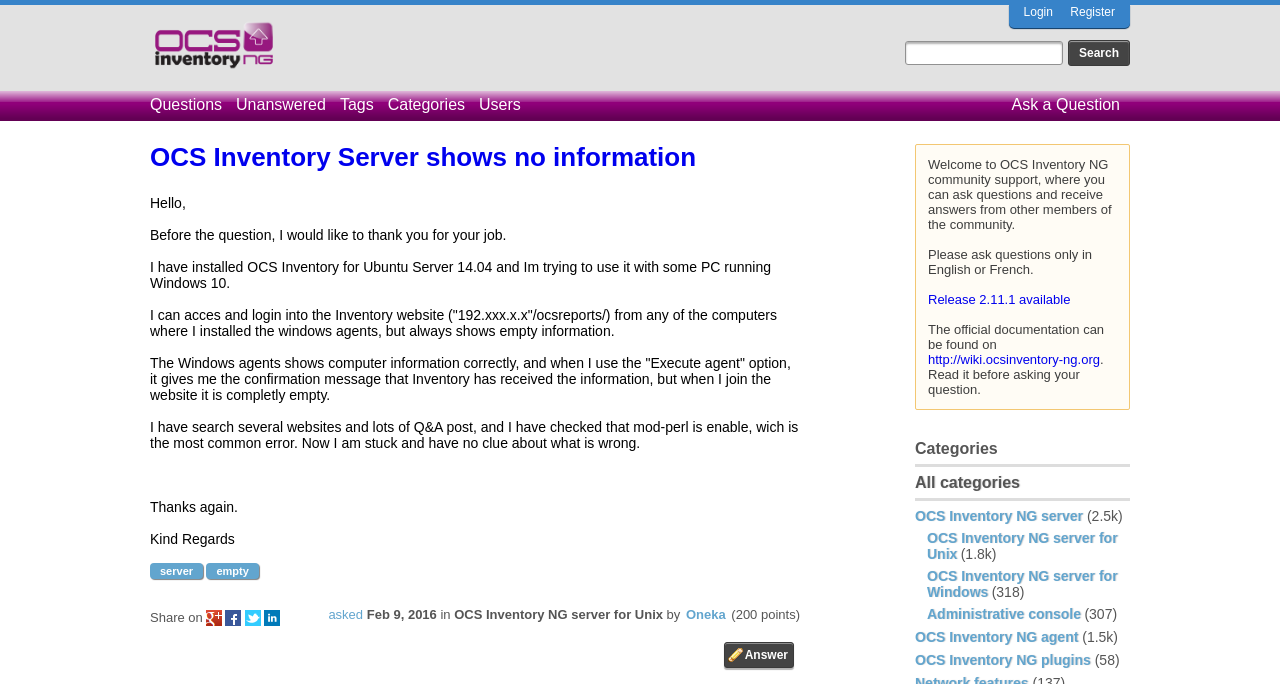What is the category of the question asked by the user?
Give a detailed explanation using the information visible in the image.

The category of the question asked by the user is 'OCS Inventory NG server for Unix', as indicated by the link below the question title.